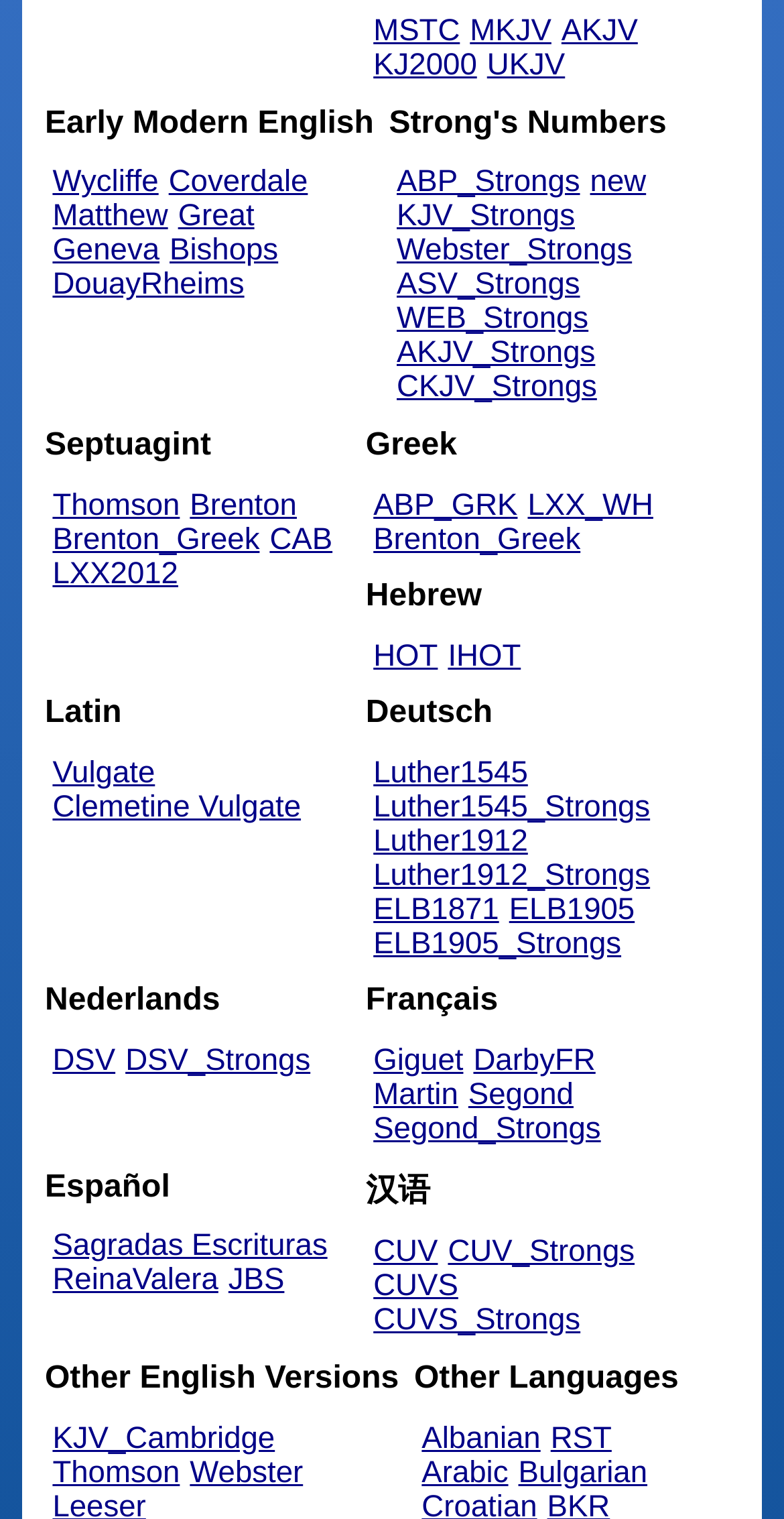What is the last Other English Version?
Please respond to the question with a detailed and informative answer.

Under the heading 'Other English Versions', the last link is 'Webster', which suggests that it is the last Other English Version.